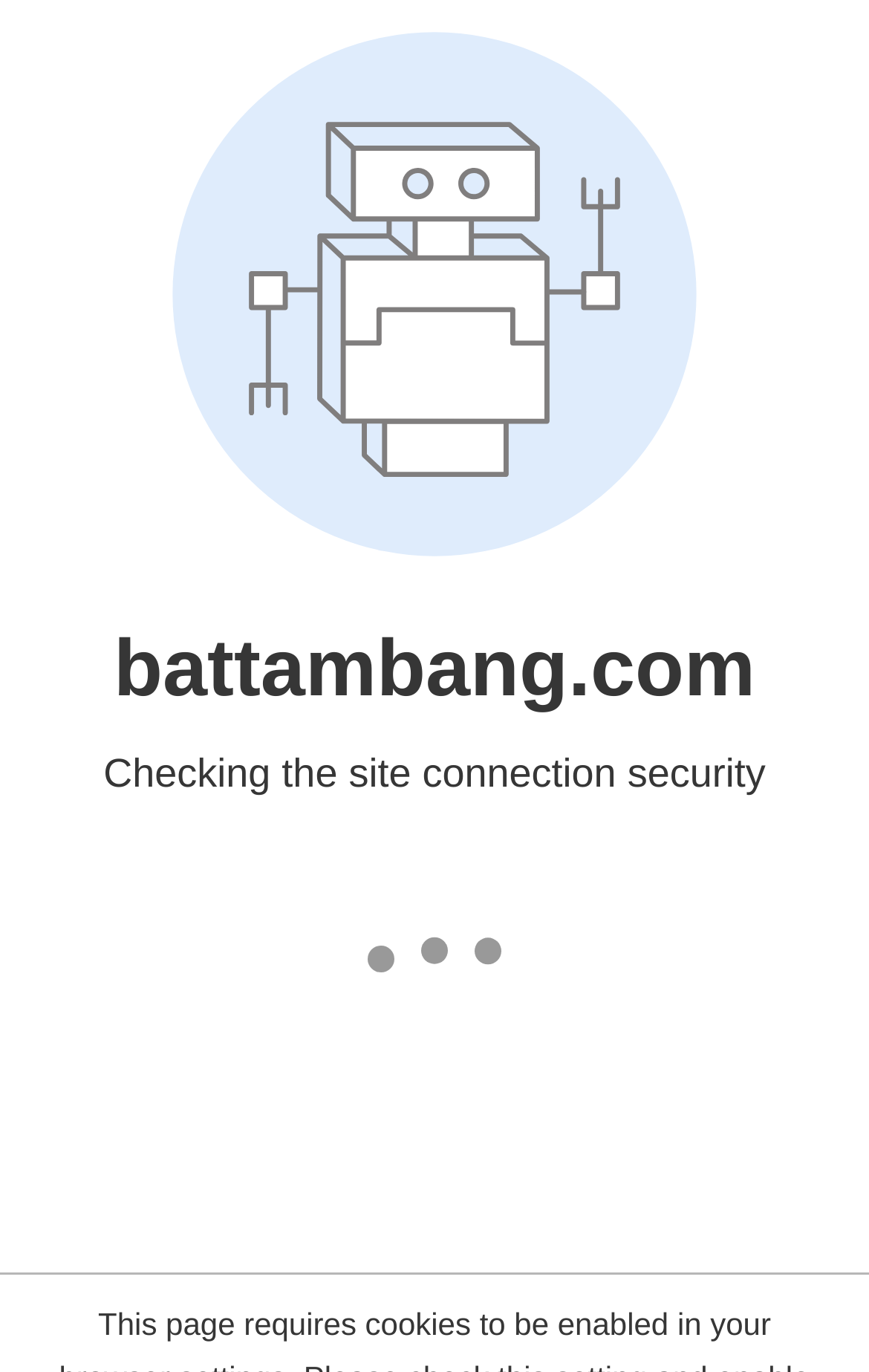What is the country?
Please describe in detail the information shown in the image to answer the question.

By examining the heading element with the text 'Bamboo Train – Battambang | Cambodia's Second City', I found that the country being referred to is Cambodia.